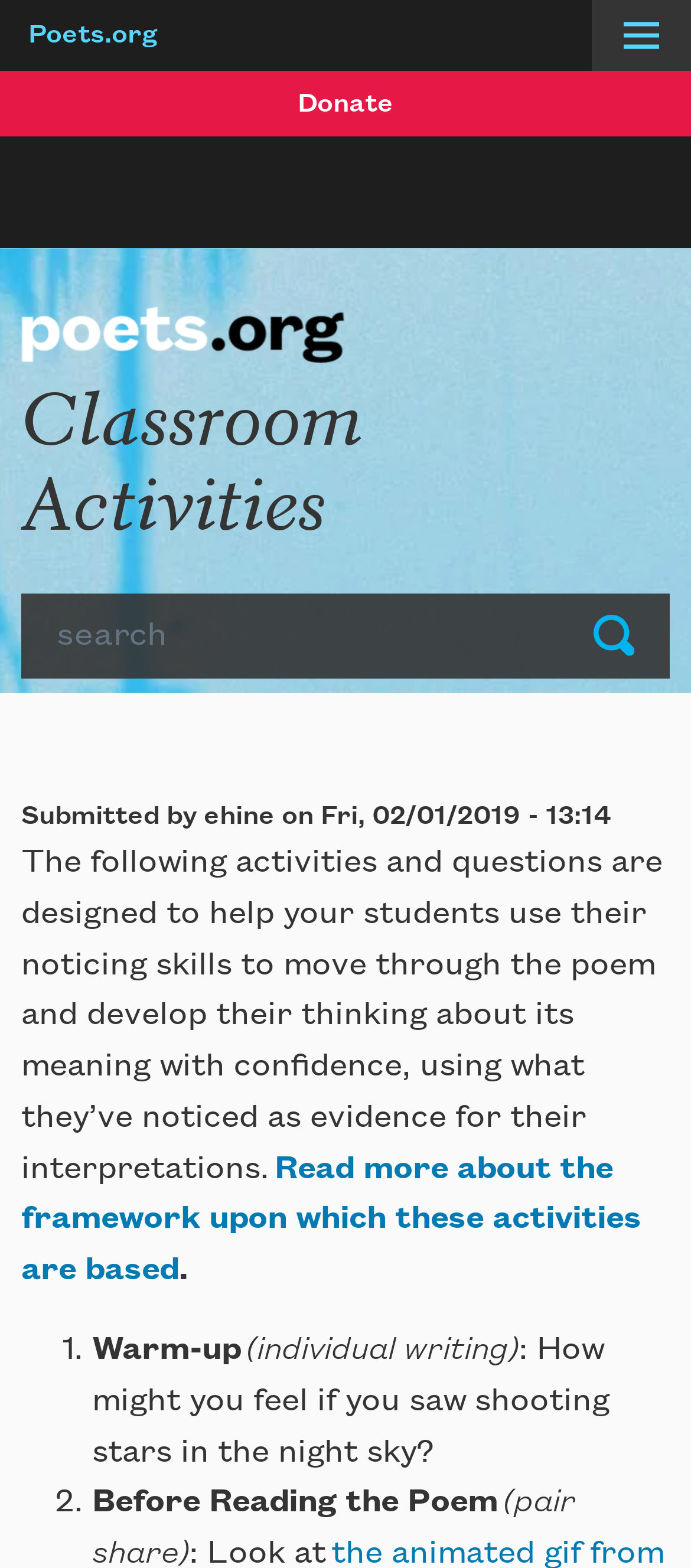How many list markers are present on the webpage?
Answer the question with just one word or phrase using the image.

2